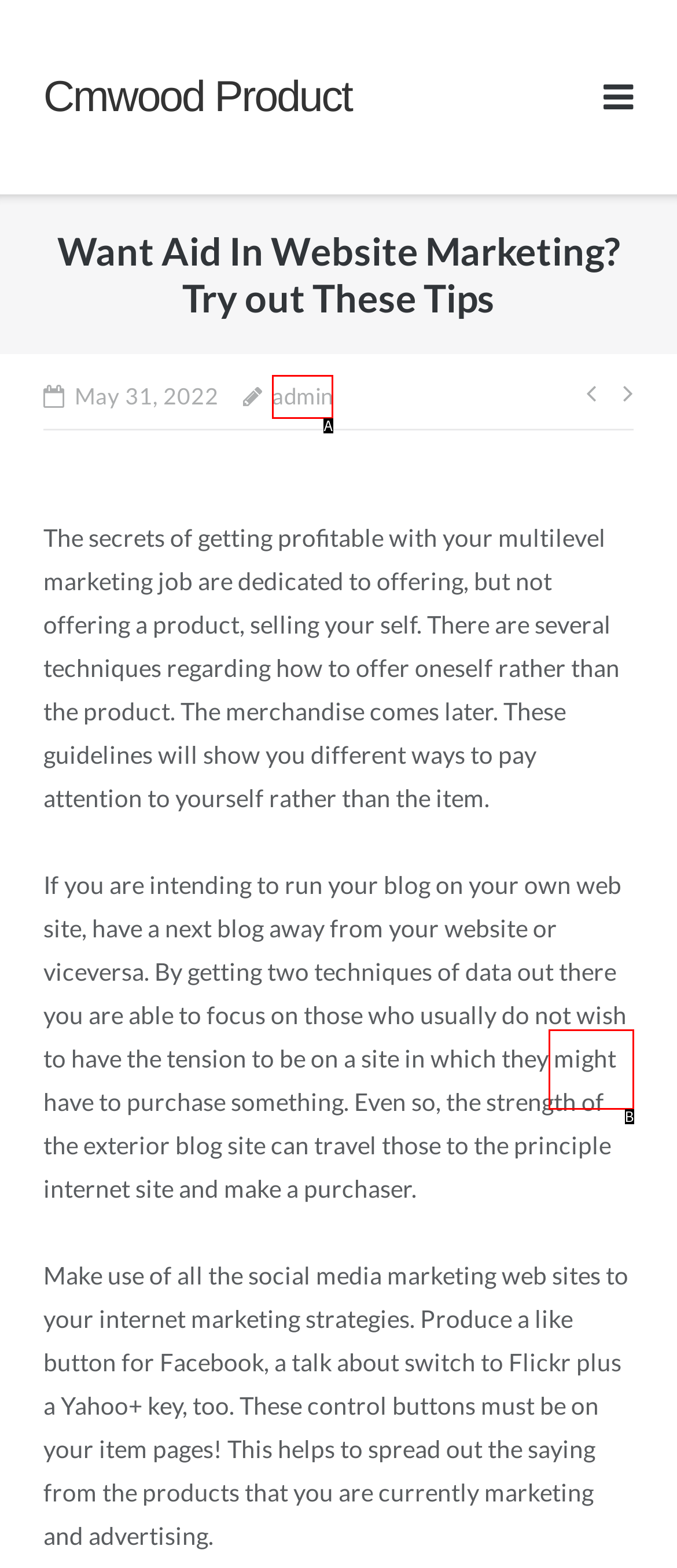Find the option that matches this description: admin
Provide the matching option's letter directly.

A